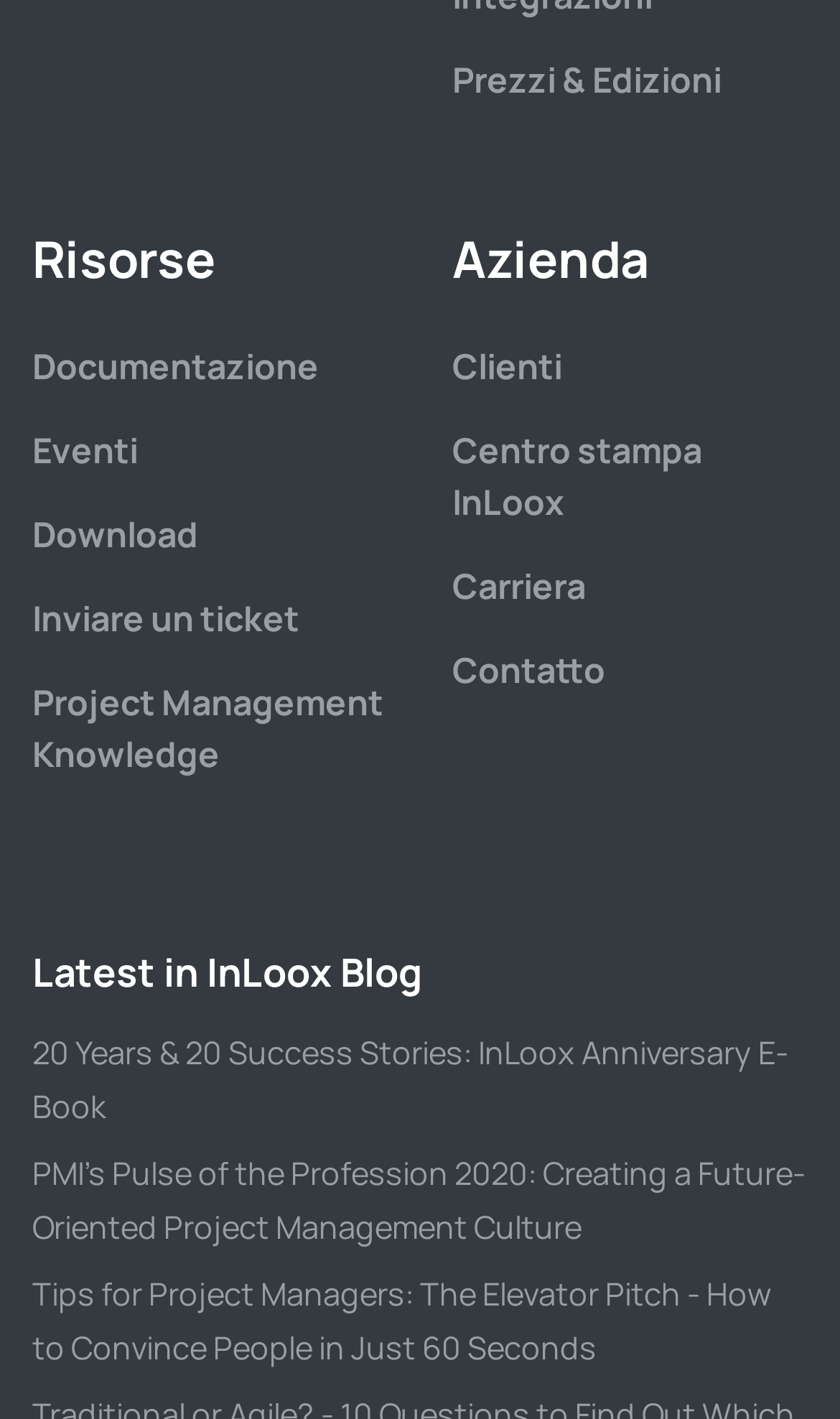Locate the bounding box coordinates of the clickable area to execute the instruction: "Read the latest blog posts". Provide the coordinates as four float numbers between 0 and 1, represented as [left, top, right, bottom].

[0.038, 0.666, 0.503, 0.702]